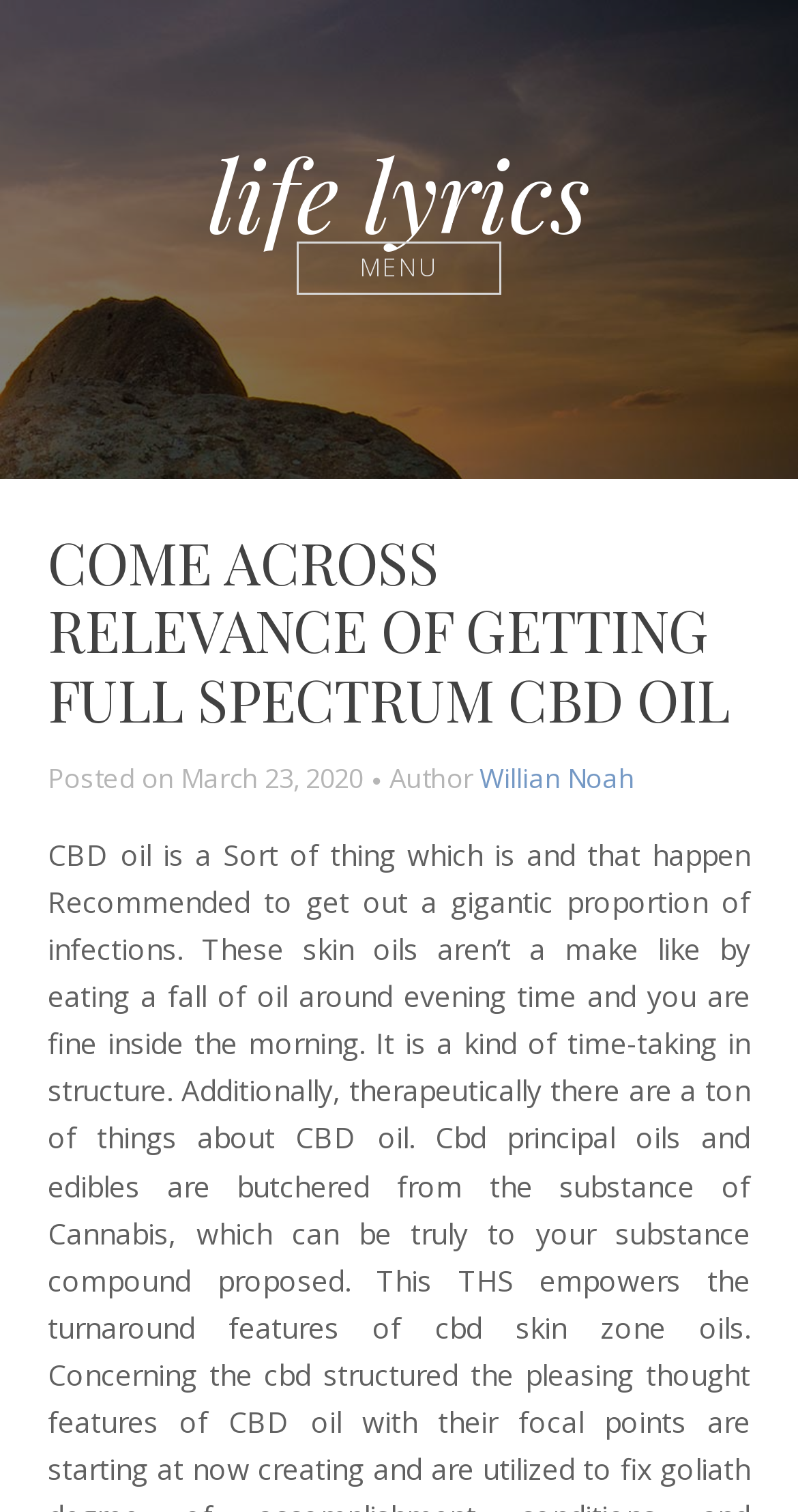Determine the webpage's heading and output its text content.

COME ACROSS RELEVANCE OF GETTING FULL SPECTRUM CBD OIL